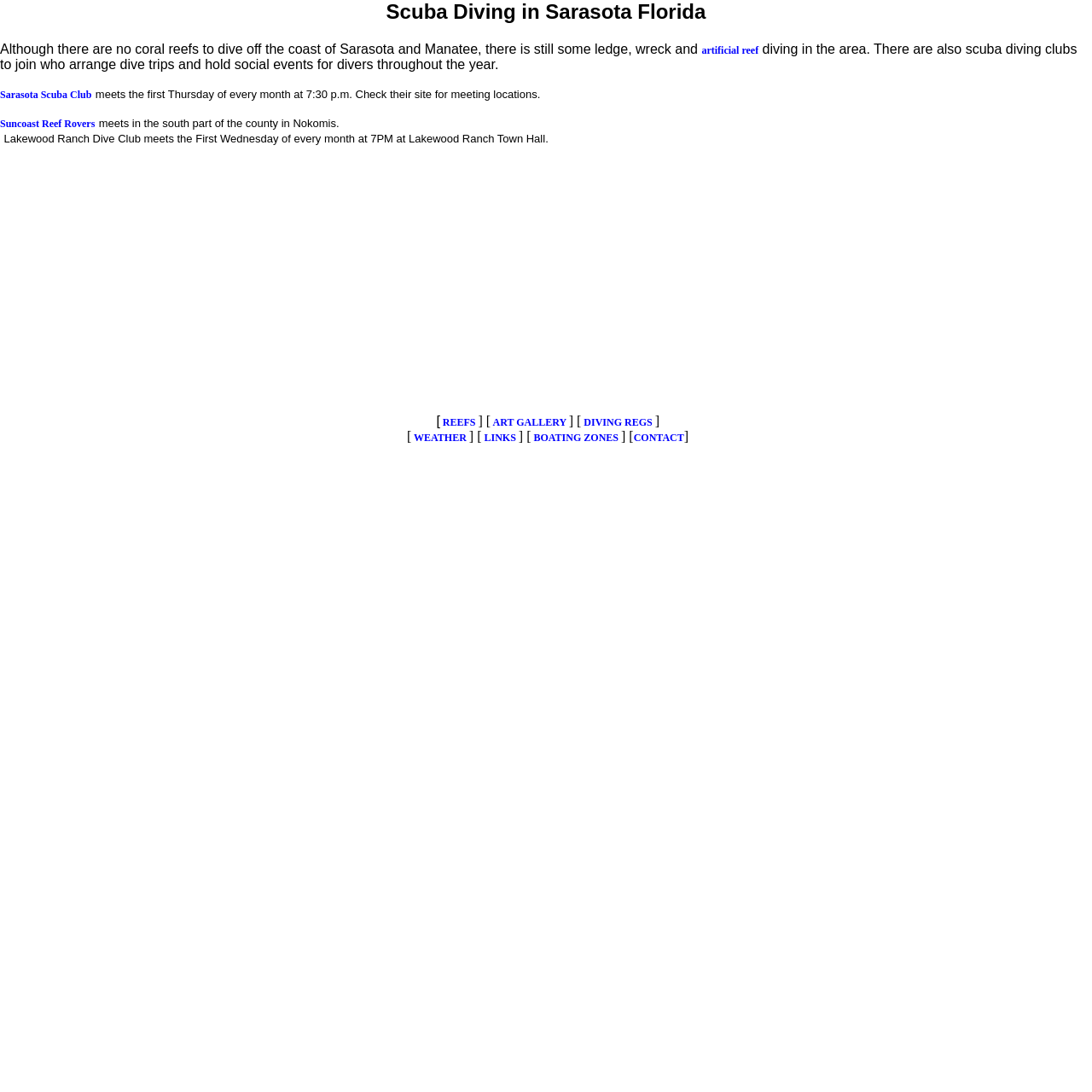Bounding box coordinates should be in the format (top-left x, top-left y, bottom-right x, bottom-right y) and all values should be floating point numbers between 0 and 1. Determine the bounding box coordinate for the UI element described as: REEFS

[0.403, 0.382, 0.438, 0.393]